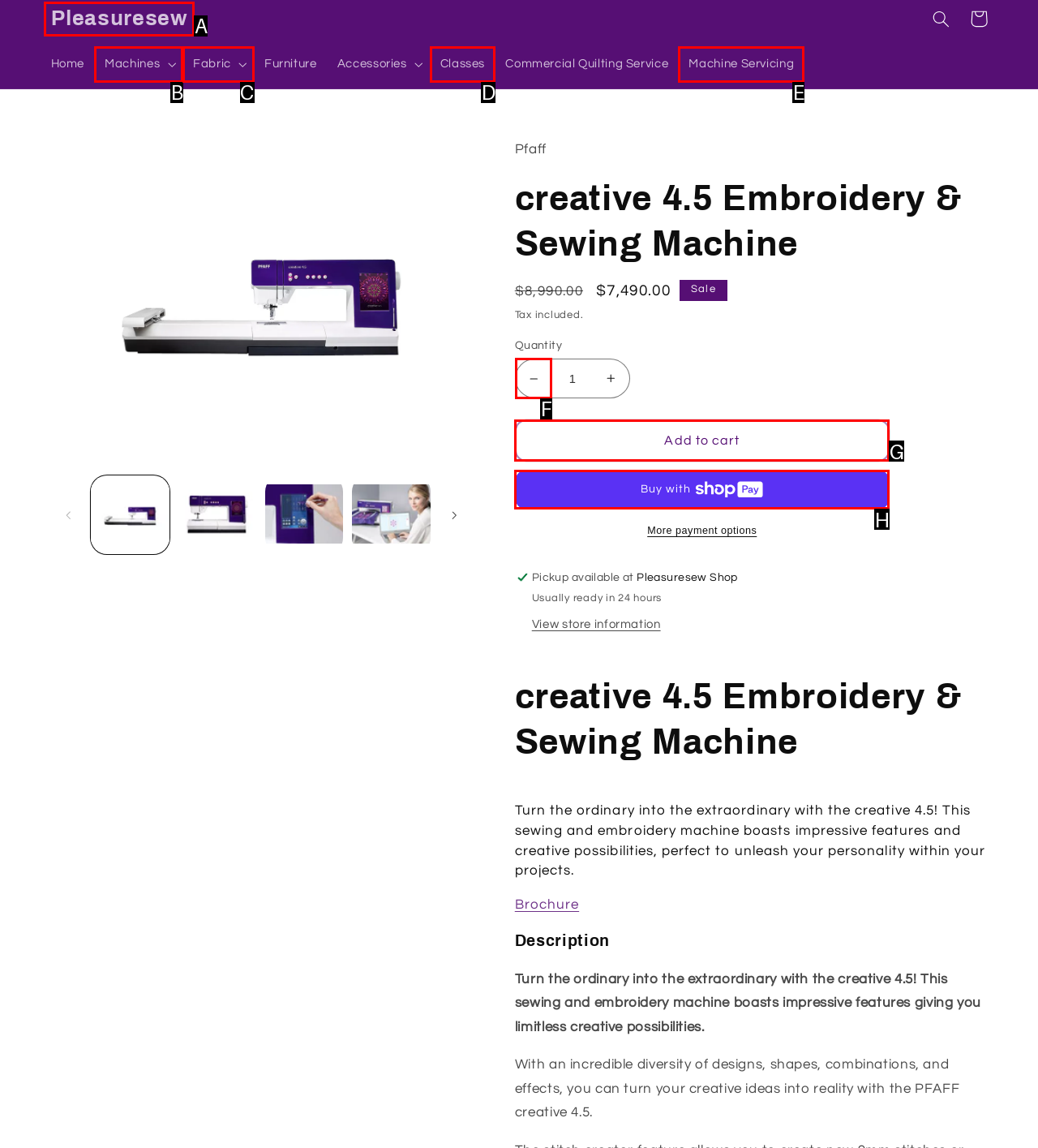Based on the element description: Buy now with ShopPayBuy with, choose the best matching option. Provide the letter of the option directly.

H